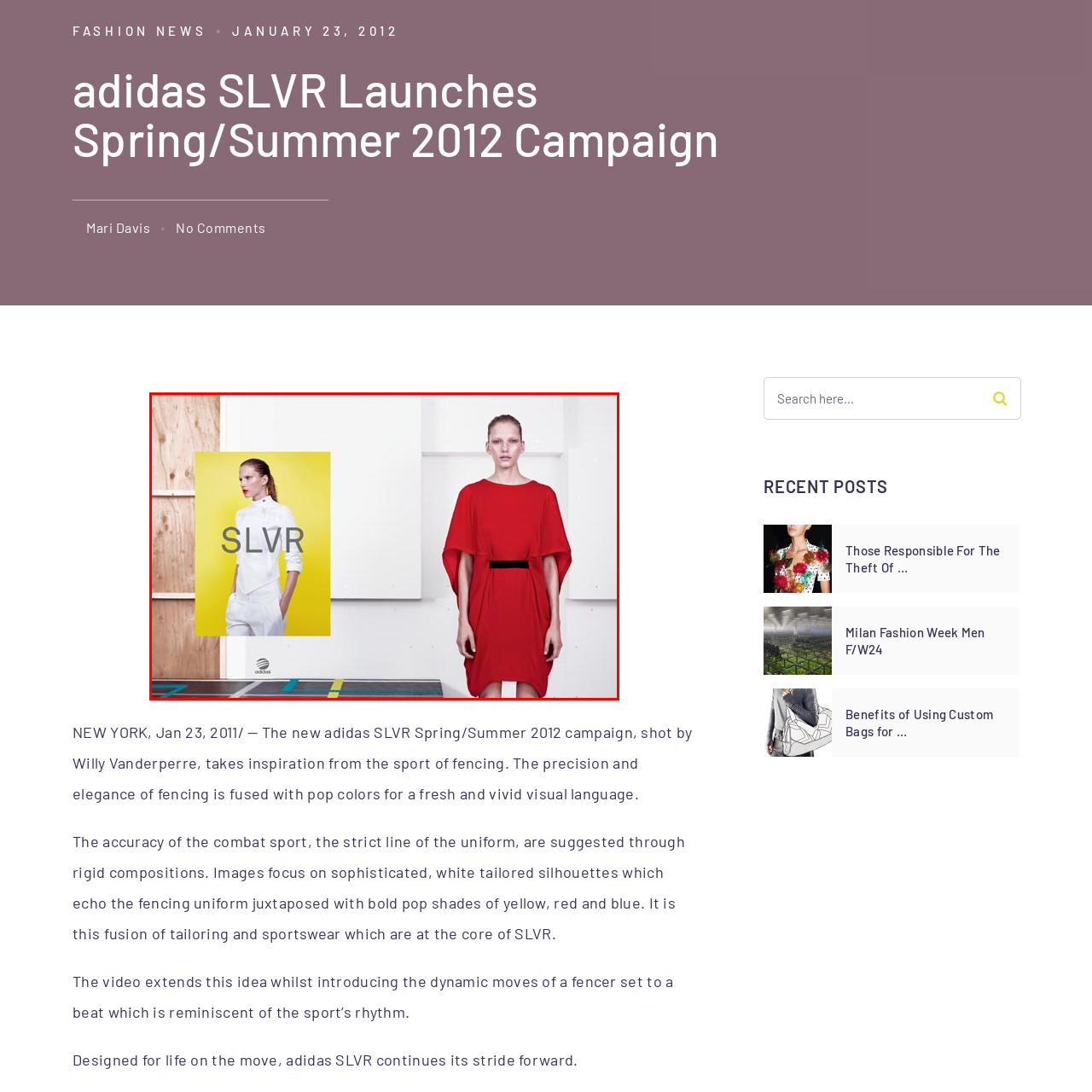Please provide a comprehensive description of the image highlighted by the red bounding box.

The image showcases a striking fashion campaign from adidas SLVR, prominently featuring a model dressed in a bold red outfit that flows elegantly with a black waistband. To the left, a vibrant yellow backdrop complements a stylish white ensemble worn by another model, who poses confidently. The juxtaposition of the clean, tailored white look against the vivid red creates a dynamic visual contrast, underscoring the campaign’s theme of blending sophistication with modern design. The overall aesthetic reflects the influence of fencing, emphasizing precision and elegance, aligning with the campaign's inspiration and purpose. The adidas logo is subtly displayed at the bottom, reinforcing brand identity.